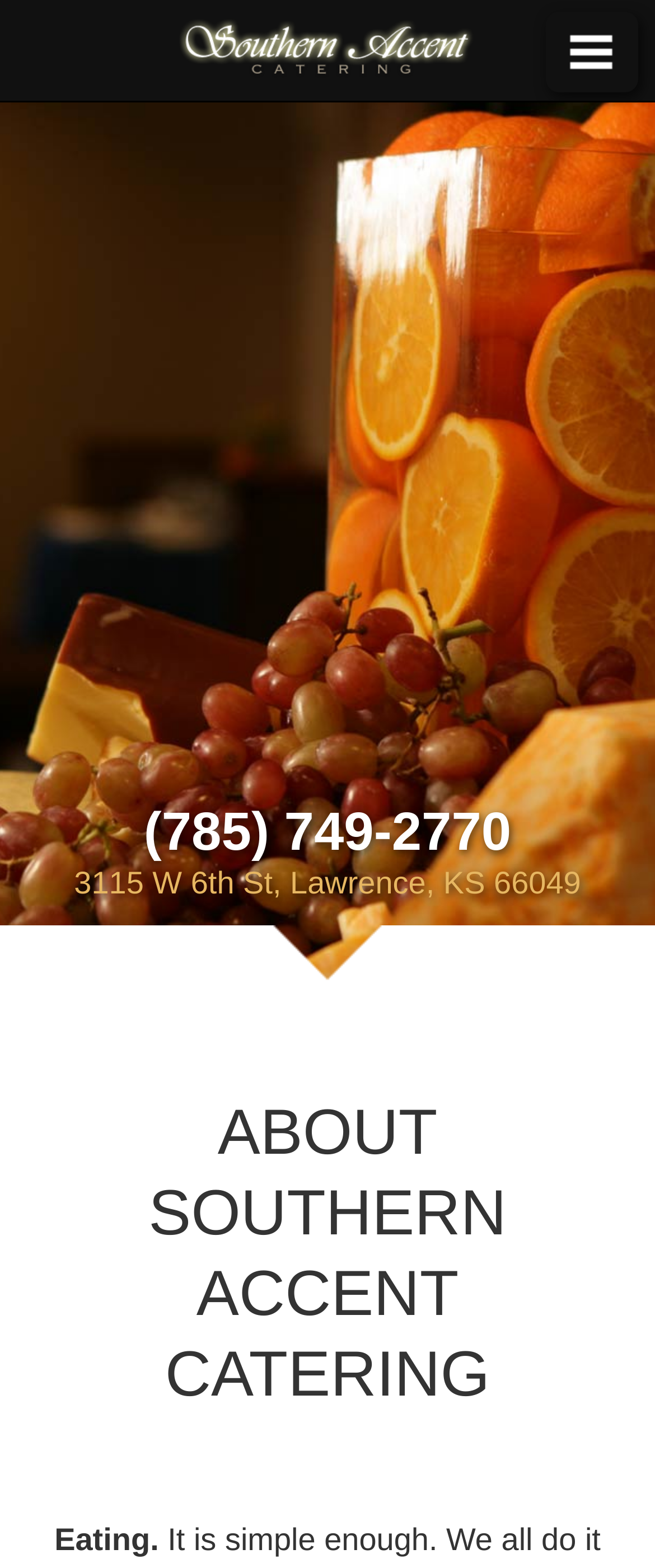Provide the bounding box coordinates, formatted as (top-left x, top-left y, bottom-right x, bottom-right y), with all values being floating point numbers between 0 and 1. Identify the bounding box of the UI element that matches the description: About

[0.0, 0.125, 1.0, 0.185]